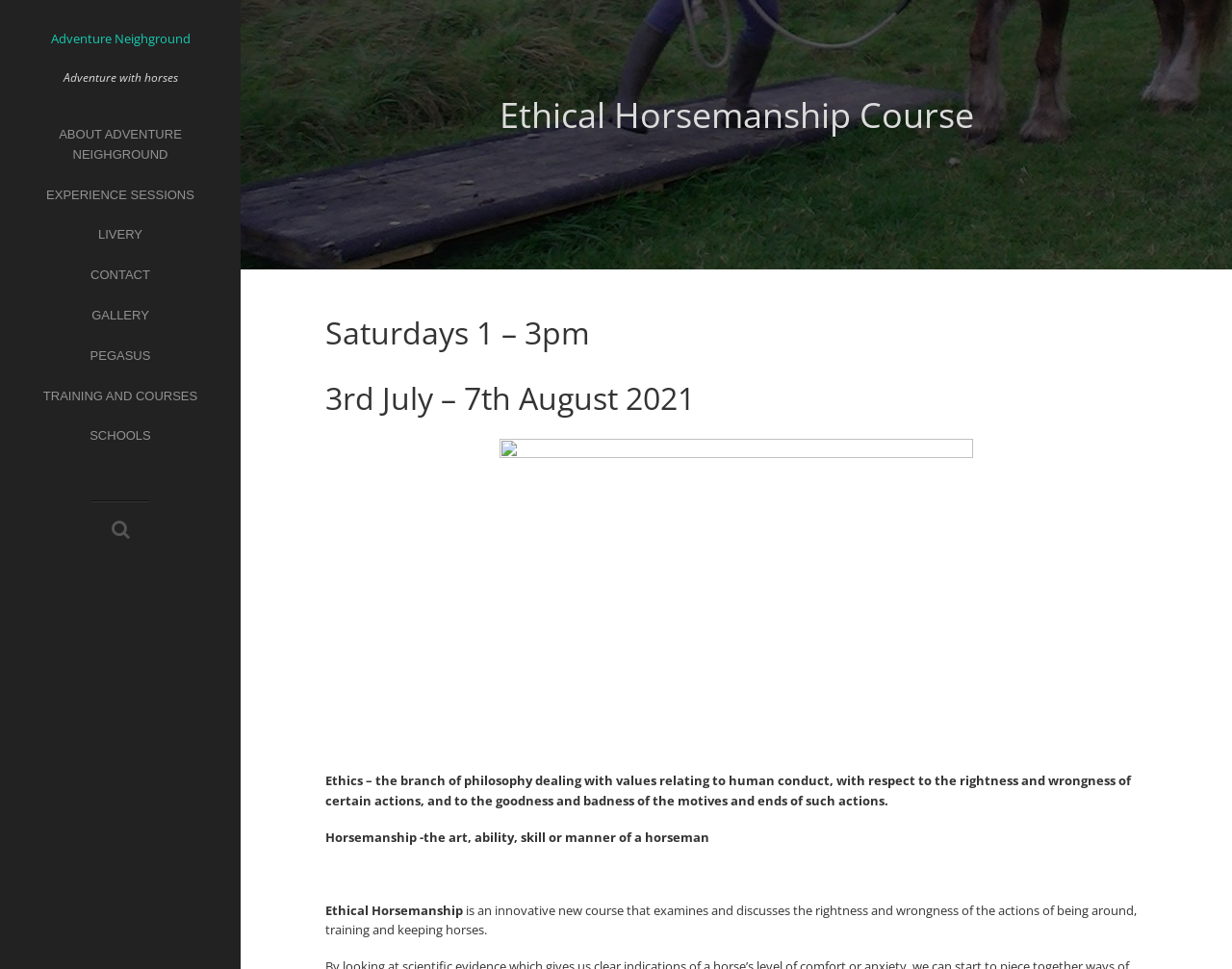Determine the bounding box coordinates for the clickable element required to fulfill the instruction: "go to ABOUT ADVENTURE NEIGHGROUND page". Provide the coordinates as four float numbers between 0 and 1, i.e., [left, top, right, bottom].

[0.0, 0.119, 0.195, 0.18]